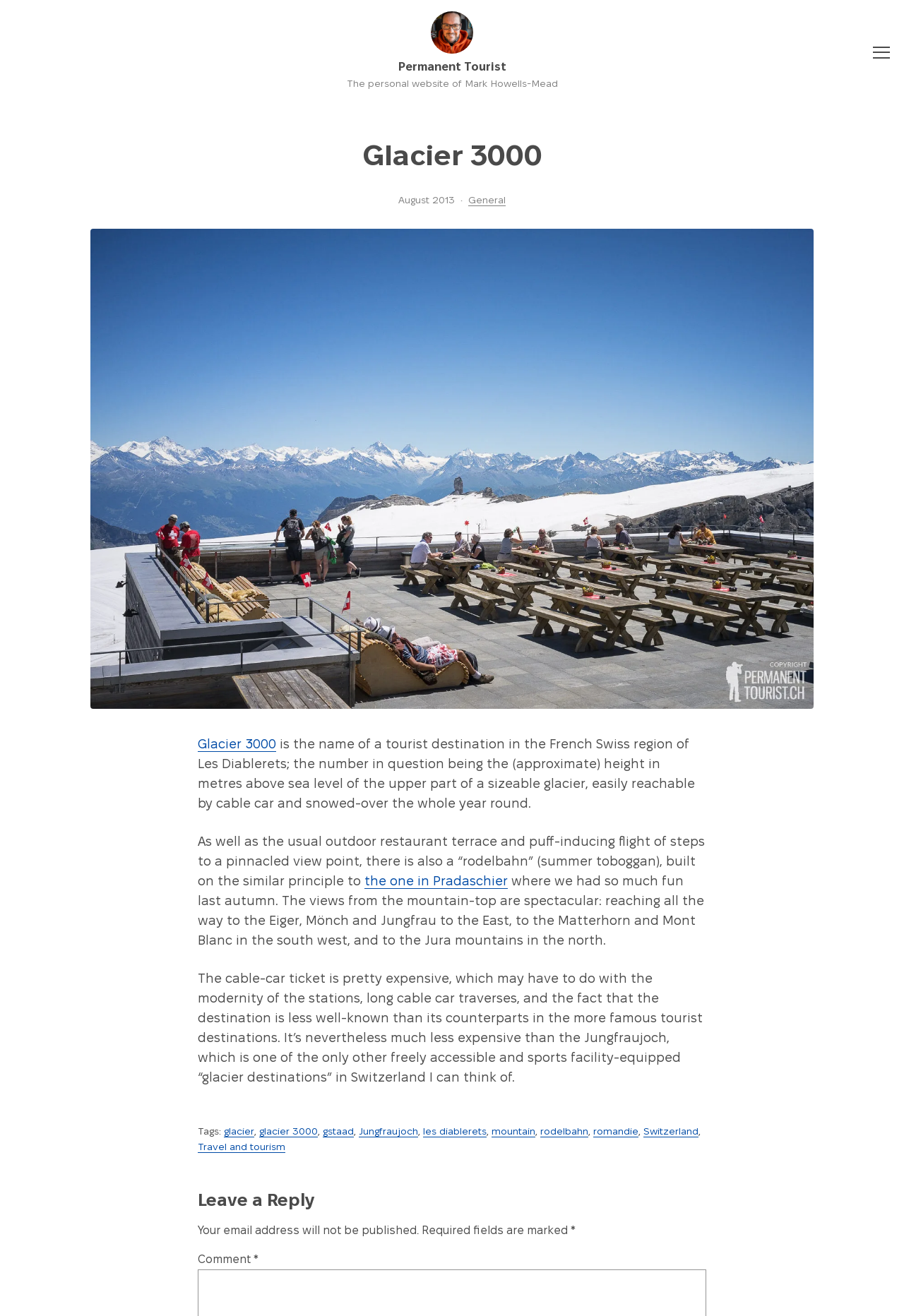What is the name of the region where Glacier 3000 is located?
Relying on the image, give a concise answer in one word or a brief phrase.

Les Diablerets